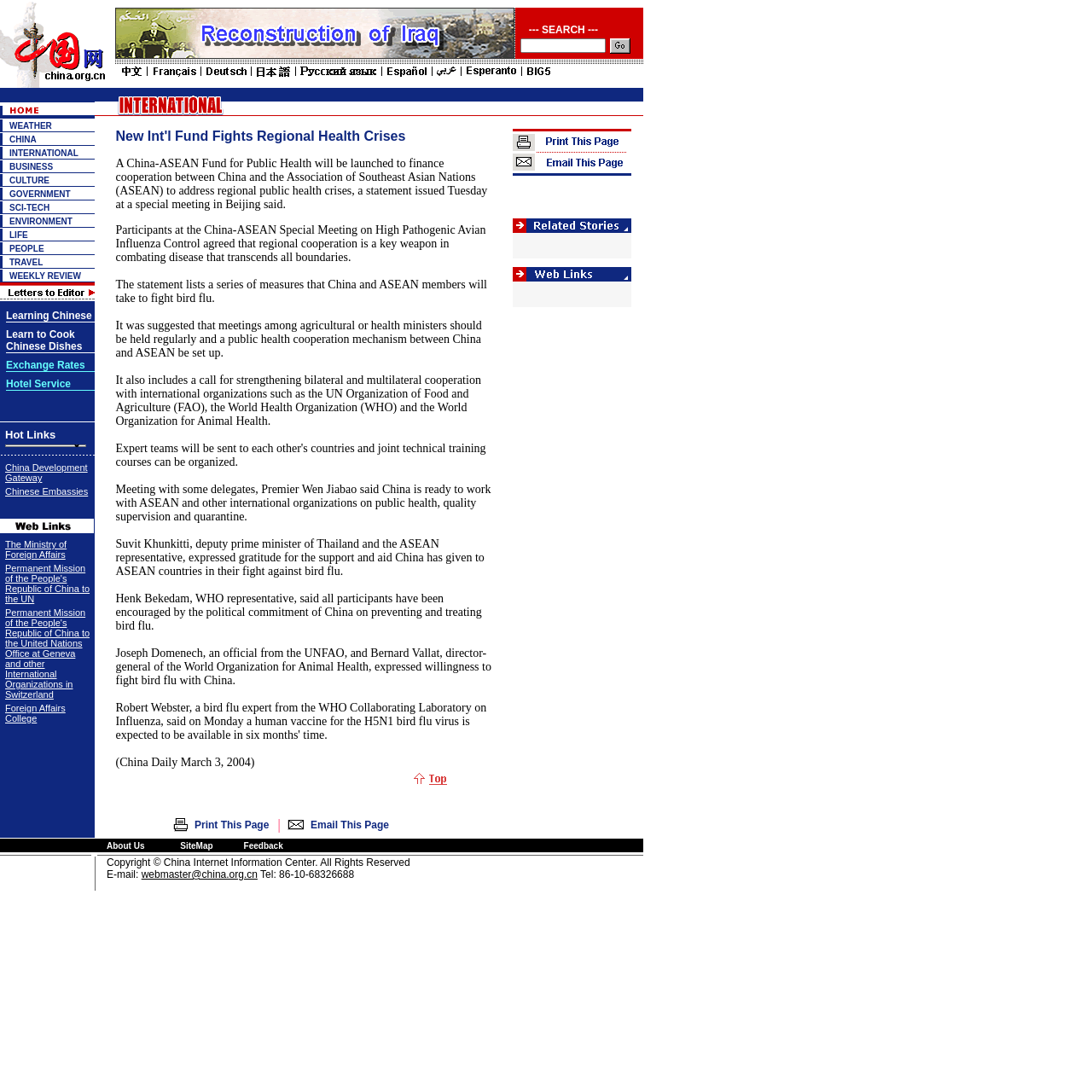Please provide a short answer using a single word or phrase for the question:
What is the layout of the webpage?

Table-based layout